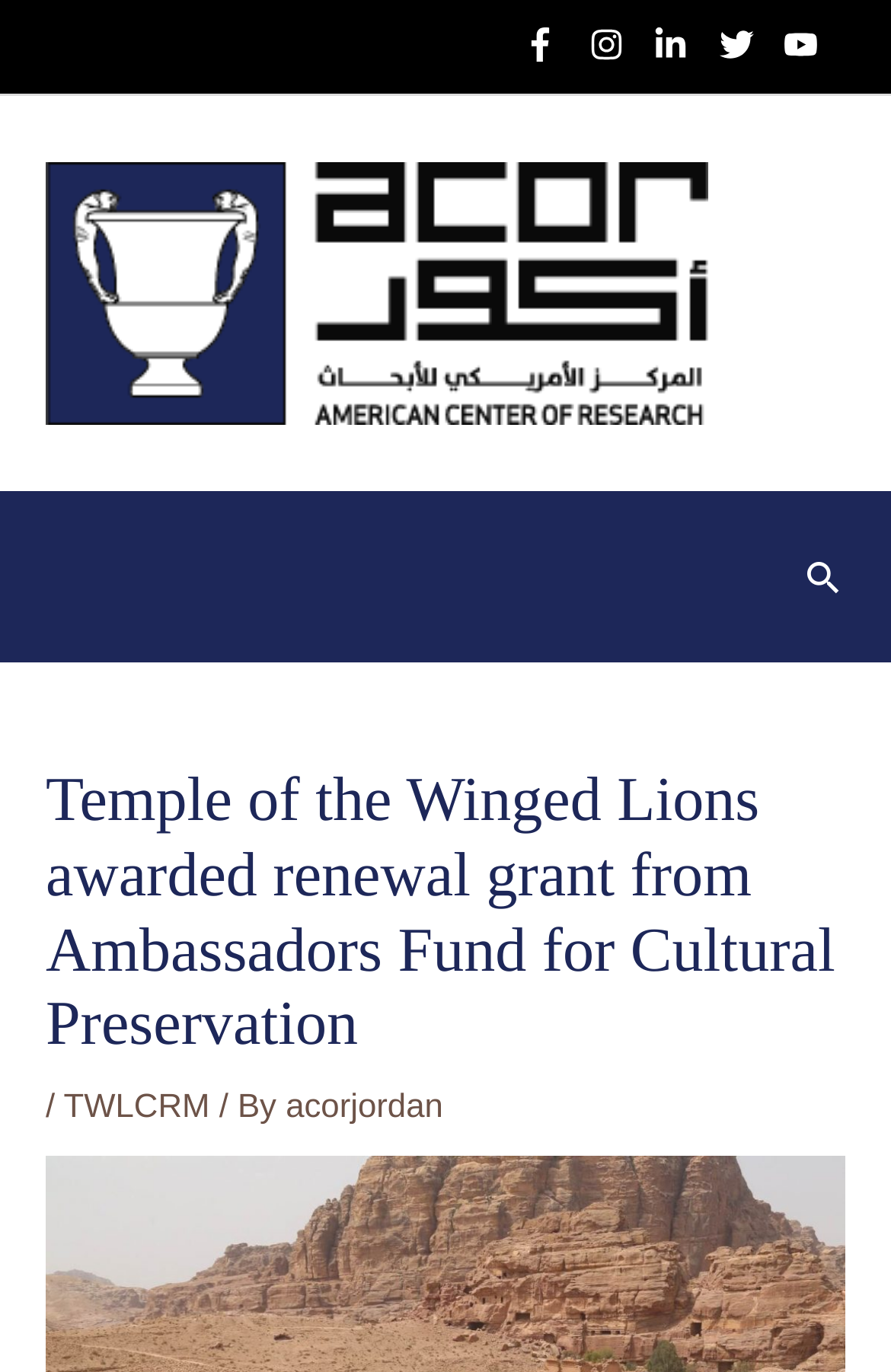Please reply with a single word or brief phrase to the question: 
What is the name of the temple mentioned in the webpage?

Temple of the Winged Lions